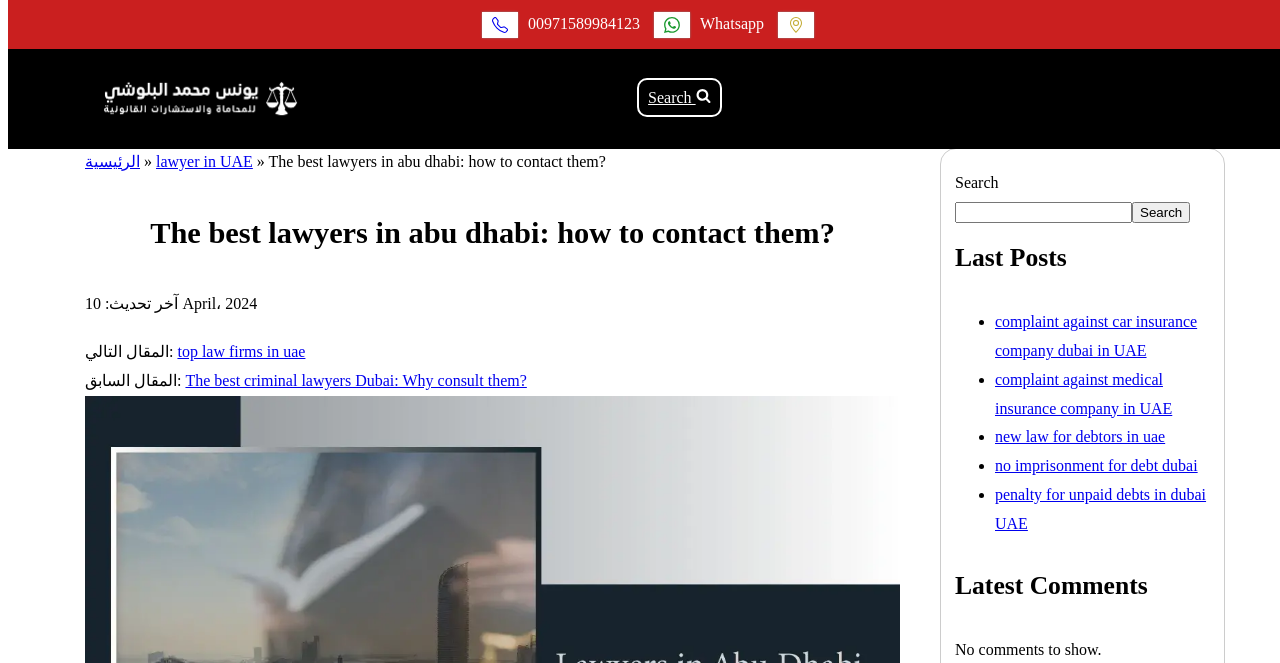Given the description of a UI element: "Stamford Buzz", identify the bounding box coordinates of the matching element in the webpage screenshot.

None